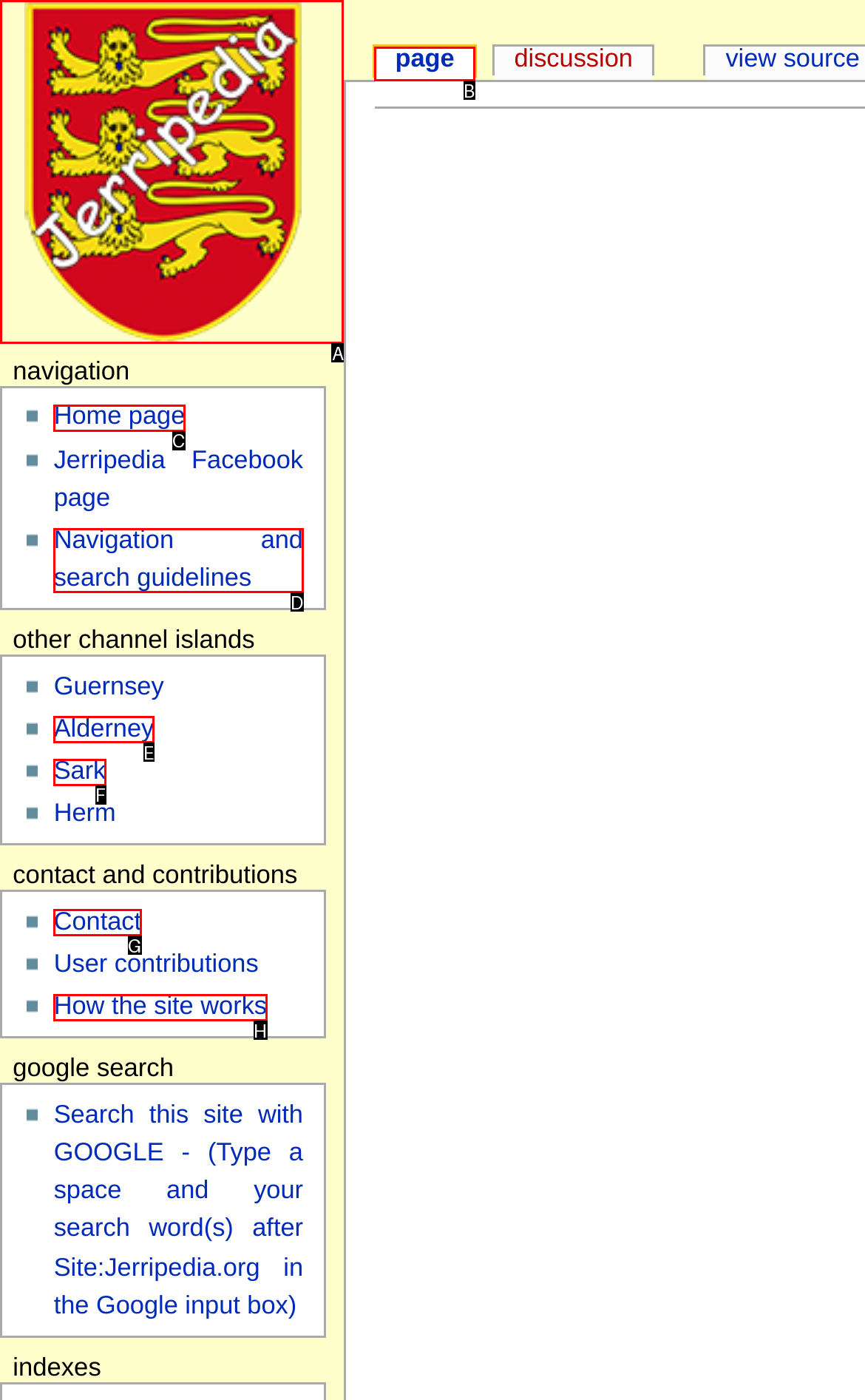Choose the option that best matches the description: Contact
Indicate the letter of the matching option directly.

G